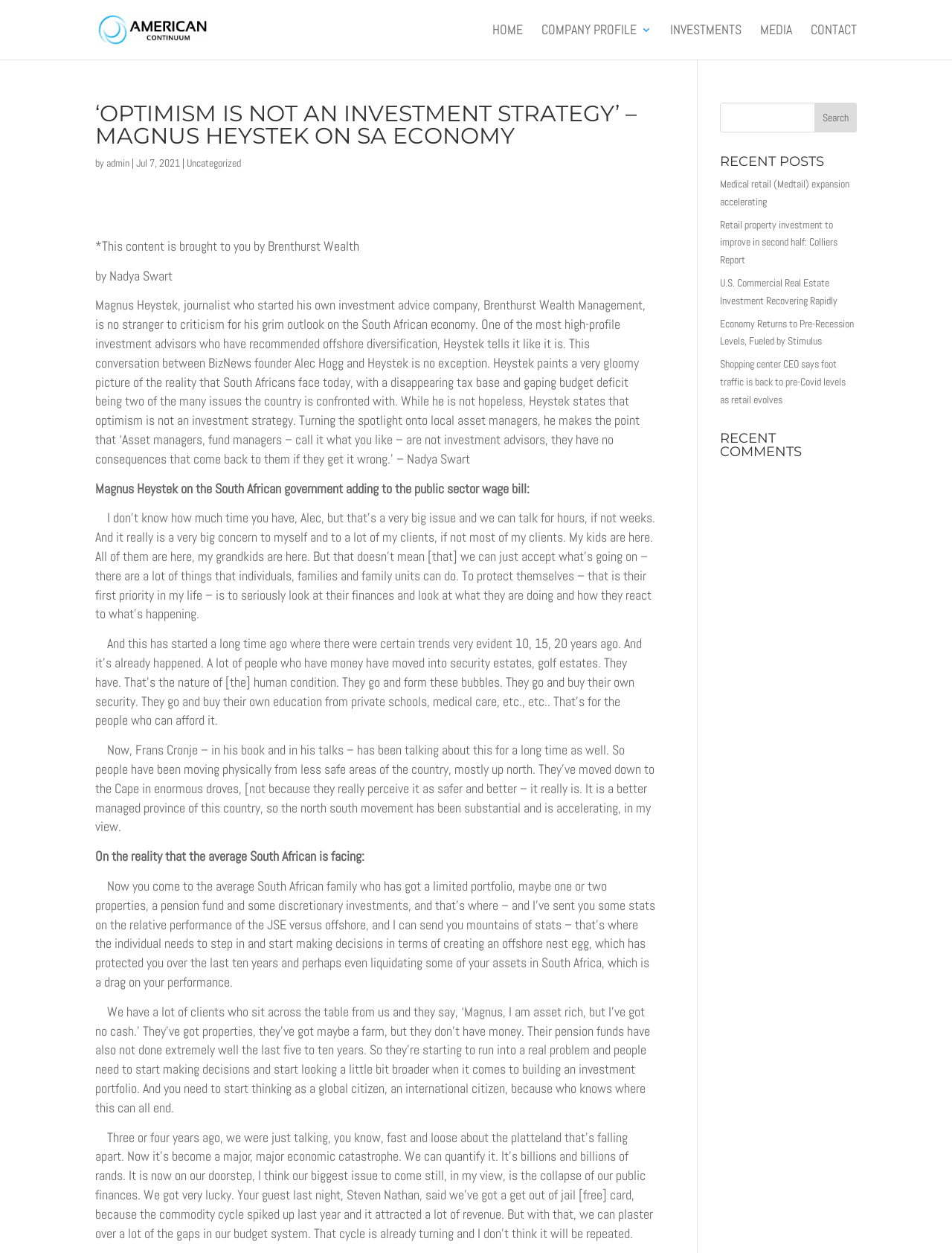What is the name of the person who wrote the book mentioned in the article?
Use the screenshot to answer the question with a single word or phrase.

Frans Cronje